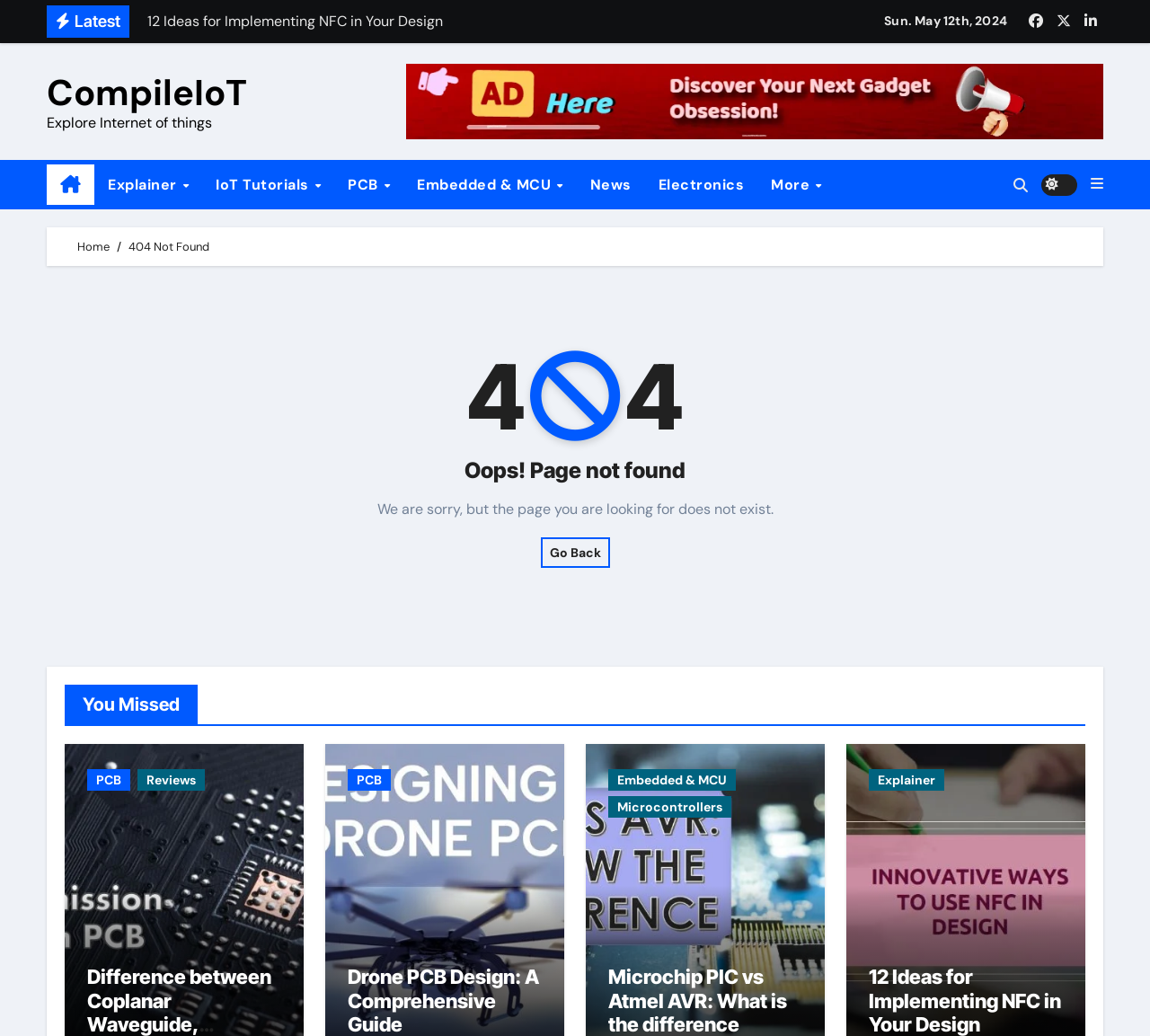What is the current date?
Utilize the information in the image to give a detailed answer to the question.

I found the current date by looking at the static text element located at the top right corner of the webpage, which displays the date as 'Sun. May 12th, 2024'.